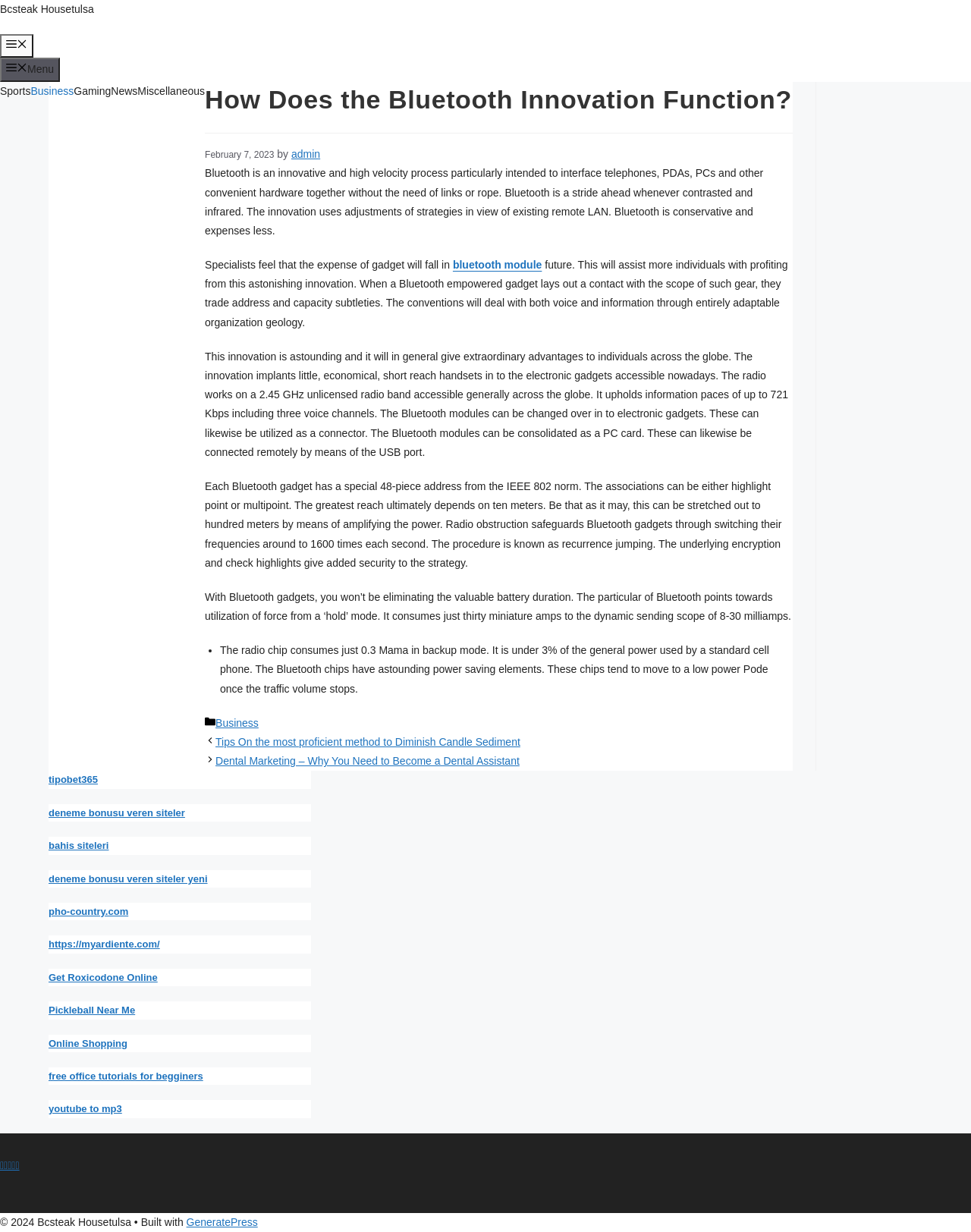Can you specify the bounding box coordinates of the area that needs to be clicked to fulfill the following instruction: "Click on the 'Sports' link"?

[0.0, 0.069, 0.032, 0.079]